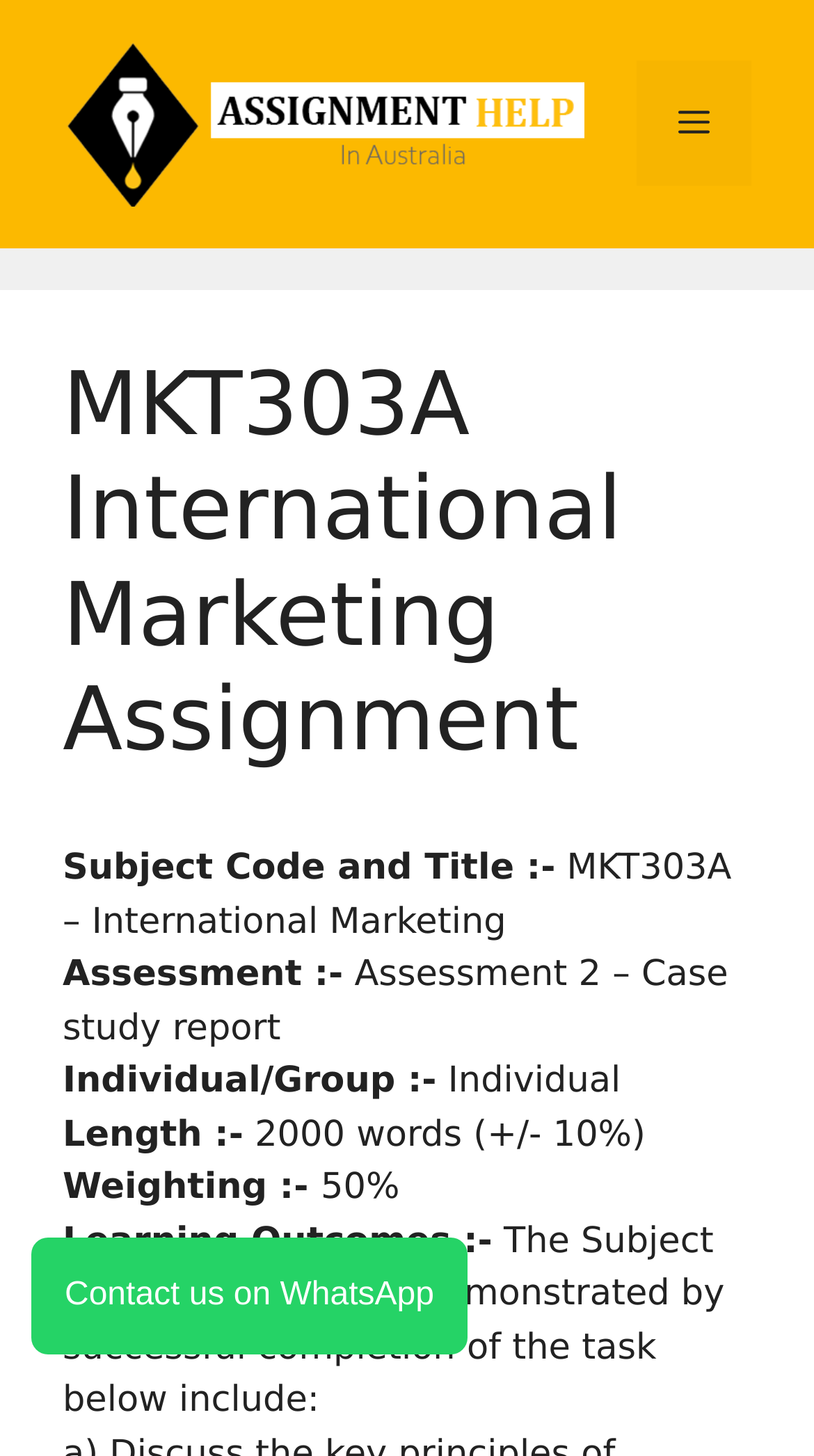What is the length of the case study report?
Based on the image, provide a one-word or brief-phrase response.

2000 words